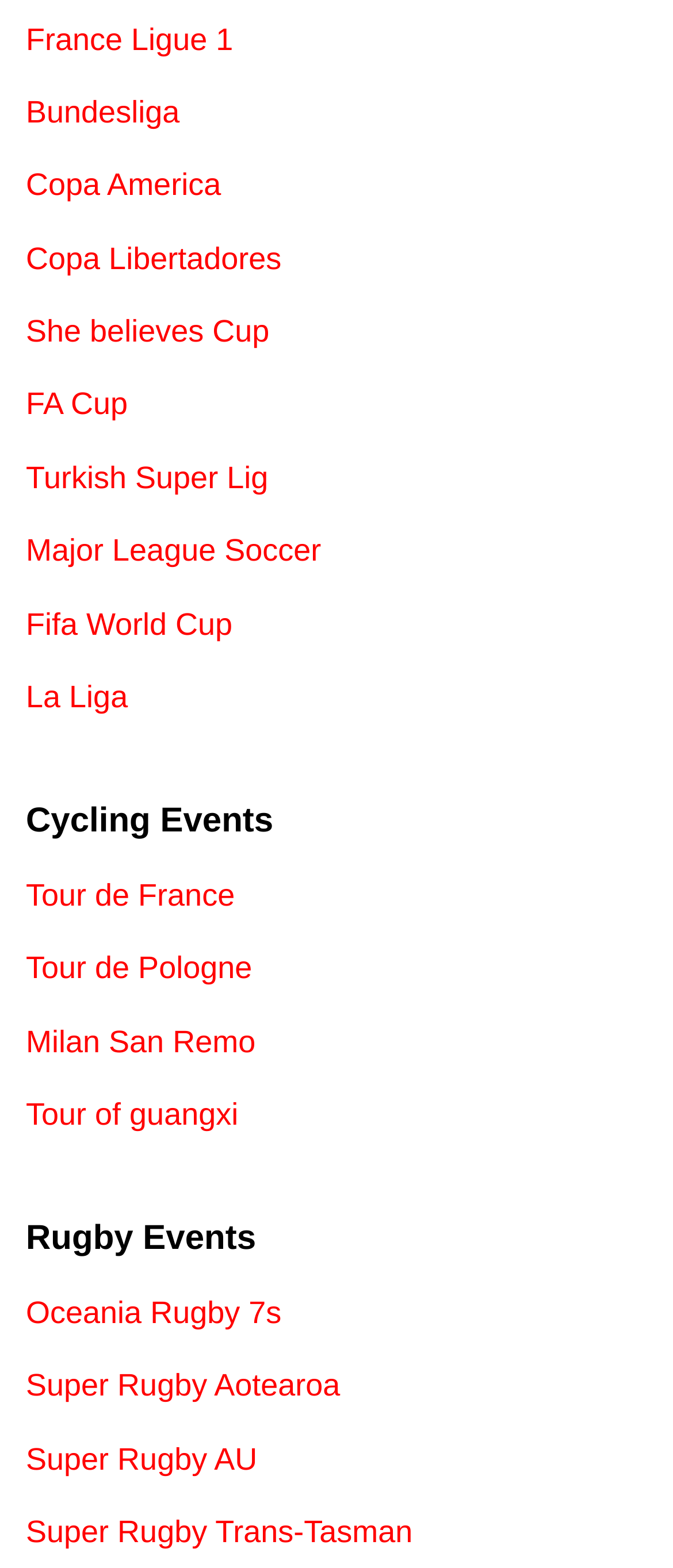Using the description "HHS Vulnerability Disclosure", locate and provide the bounding box of the UI element.

None